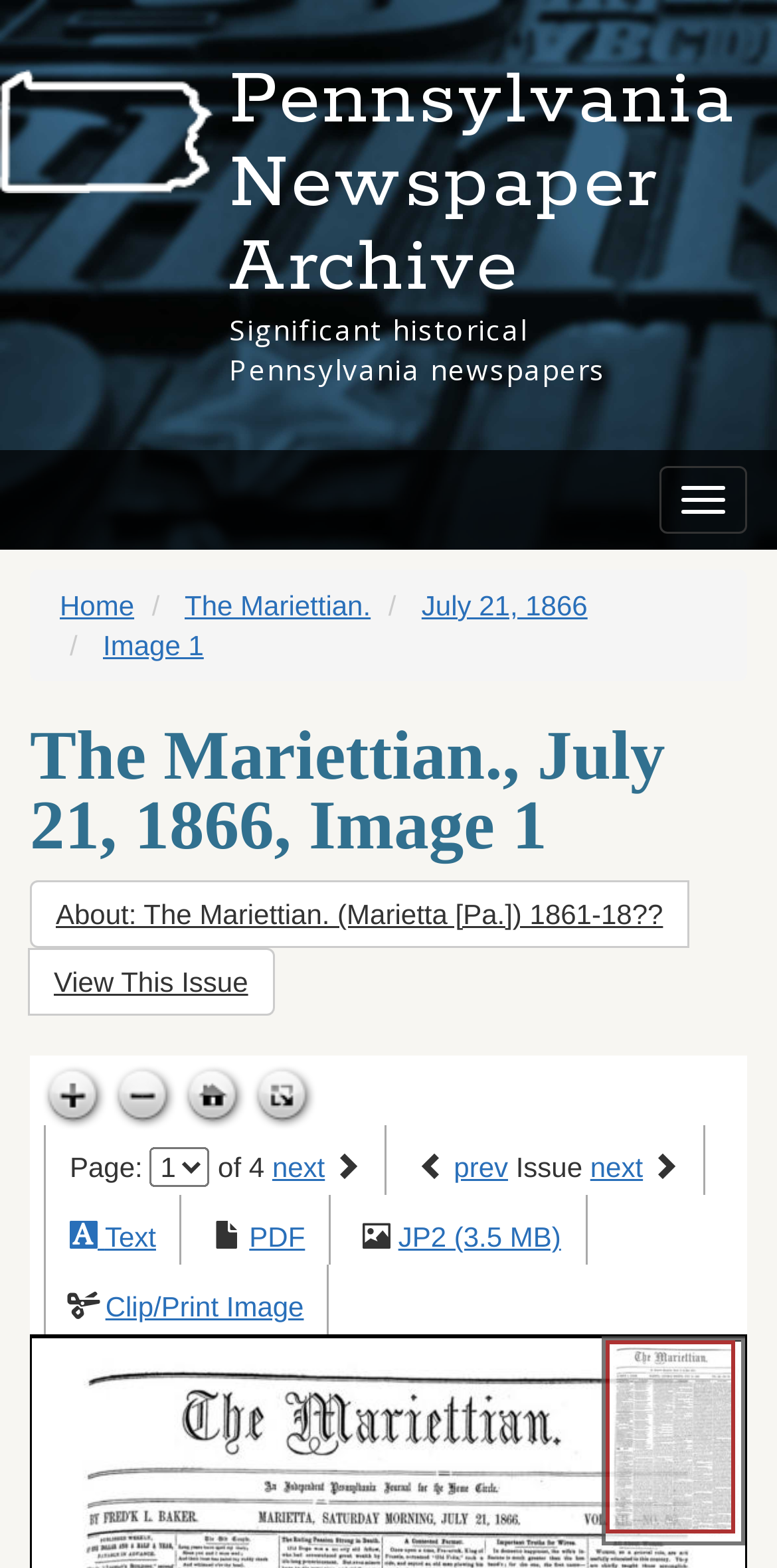Answer the question using only one word or a concise phrase: What is the current page number?

1